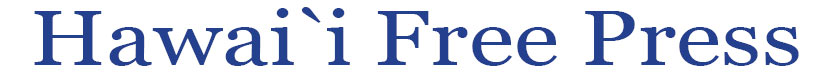What is the focus of the publication?
Based on the image, provide your answer in one word or phrase.

Hawaii-related issues